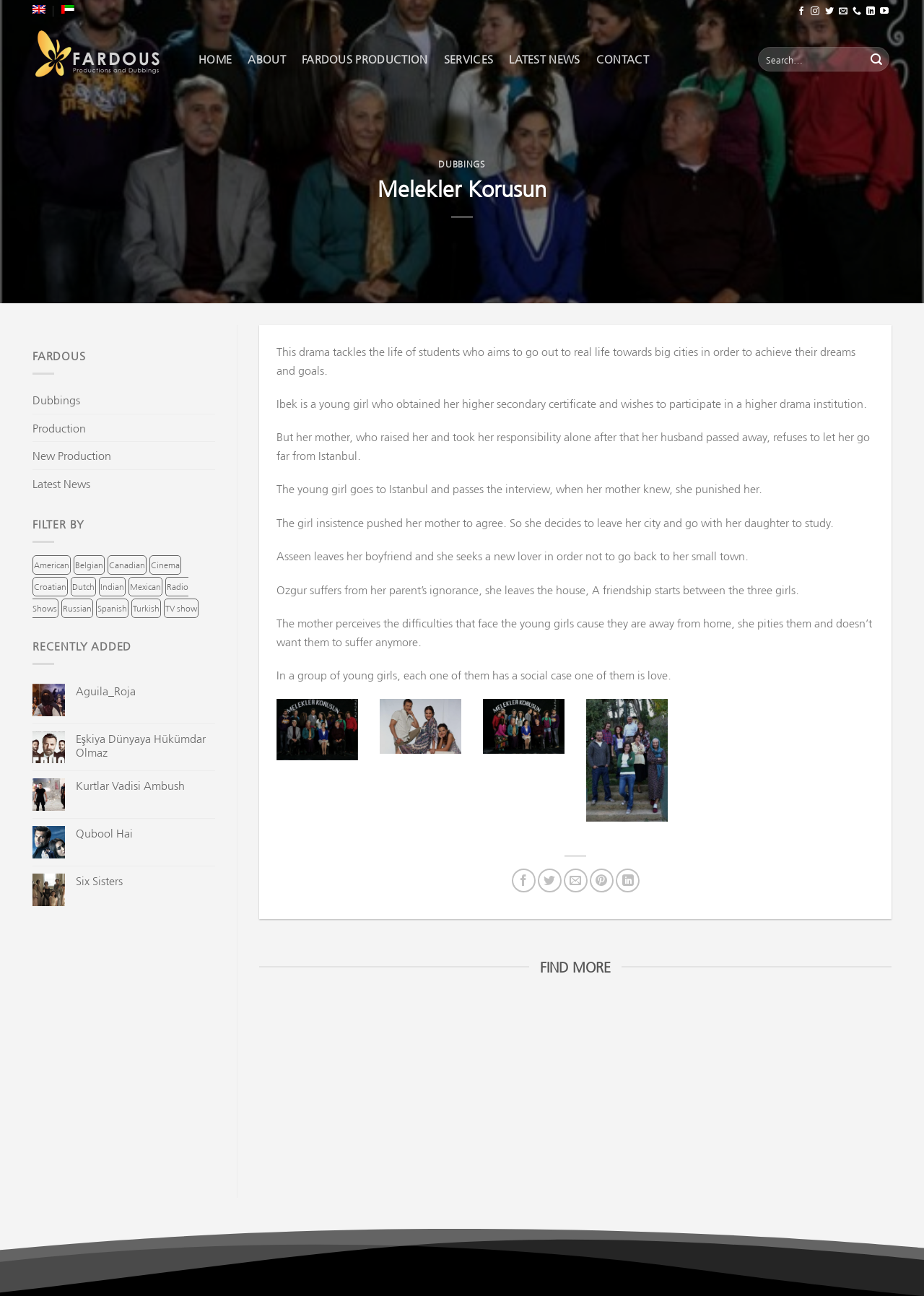Create an elaborate caption that covers all aspects of the webpage.

This webpage is about a drama production company, Fardous Production, which specializes in dubbing and distribution. The page has a navigation menu at the top with links to different sections, including Home, About, Fardous Production, Services, Latest News, and Contact. 

On the top right corner, there are social media links to follow the company on Facebook, Instagram, Twitter, LinkedIn, and YouTube. Next to these links, there is a search bar where users can search for specific content.

Below the navigation menu, there is a heading "DUBBINGS" with a link to a page about dubbing services. Underneath, there is a heading "Melekler Korusun" which is a drama series. 

The main content of the page is divided into two sections. On the left side, there is a complementary section with links to different categories, including Dubbings, Production, New Production, Latest News, and FILTER BY, which allows users to filter content by country or genre. There are also links to specific drama series, such as Aguila Roja, Eşkiya Dünyaya Hükümdar Olmaz, and Qubool Hai.

On the right side, there is an article section that provides a summary of the drama series Melekler Korusun. The article describes the story of a young girl named Ibek who wants to pursue her dreams in a big city, but her mother refuses to let her go. The story follows Ibek's journey as she insists on pursuing her goals and eventually convinces her mother to let her go. The article also mentions other characters and their struggles.

At the bottom of the article, there are links to share the content on social media platforms, including Facebook, Twitter, and Pinterest.